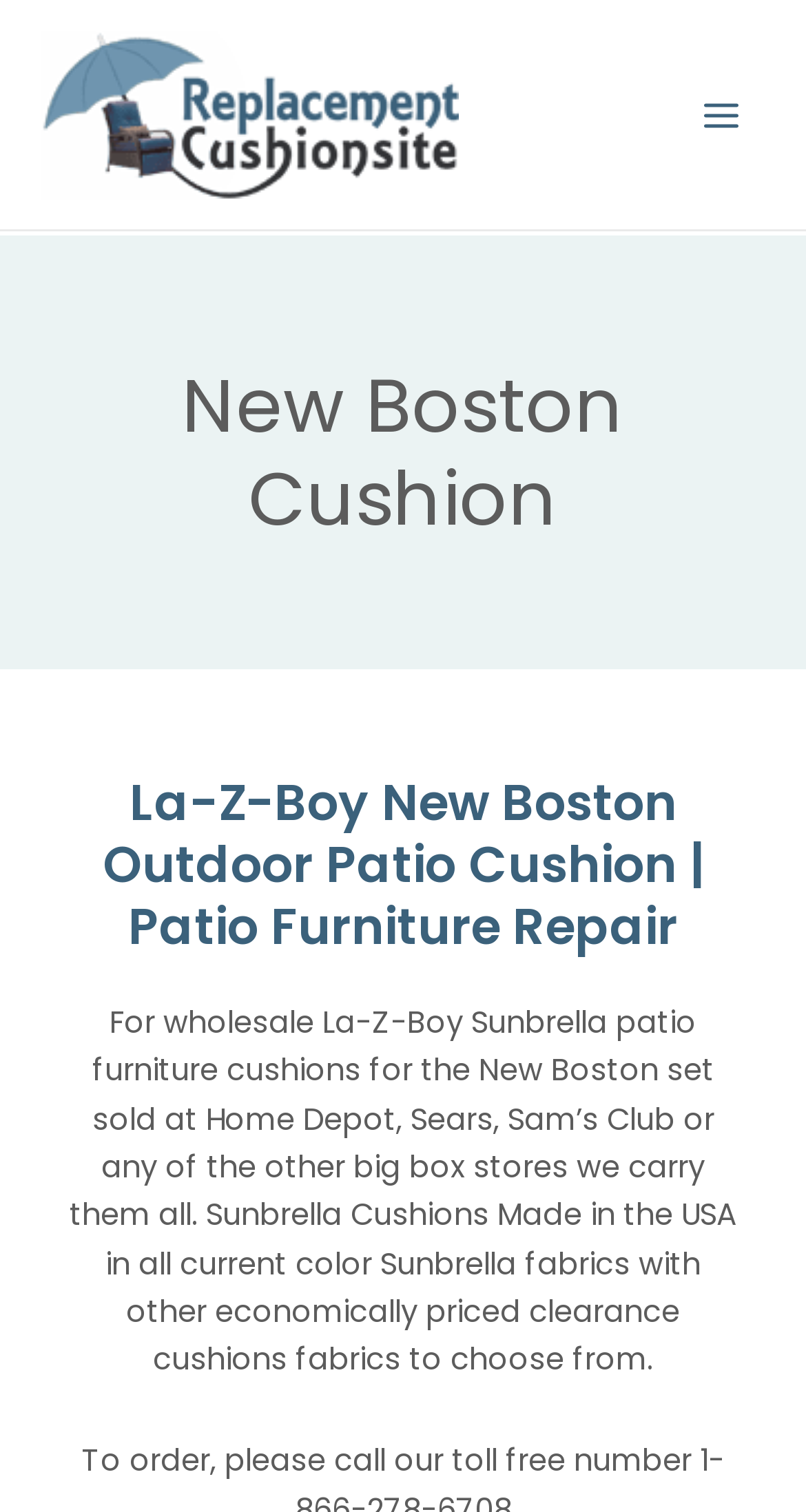Where are the patio furniture cushions sold?
Using the details shown in the screenshot, provide a comprehensive answer to the question.

The patio furniture cushions are sold at Home Depot, Sears, Sam’s Club, and other big box stores, as mentioned in the text 'For wholesale La-Z-Boy Sunbrella patio furniture cushions for the New Boston set sold at Home Depot, Sears, Sam’s Club or any of the other big box stores we carry them all.'.